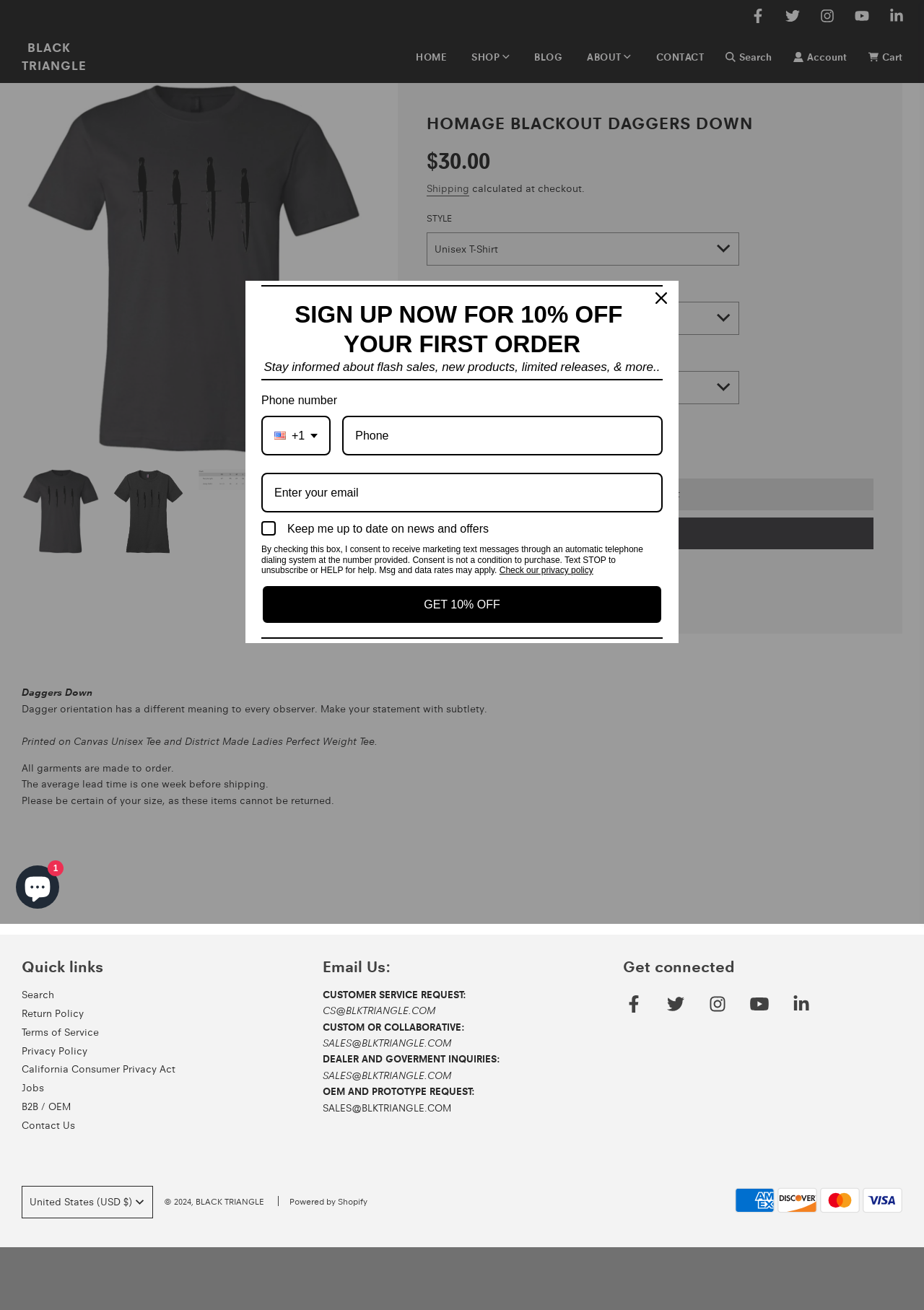Using the provided element description, identify the bounding box coordinates as (top-left x, top-left y, bottom-right x, bottom-right y). Ensure all values are between 0 and 1. Description: Buy it now

[0.462, 0.395, 0.945, 0.419]